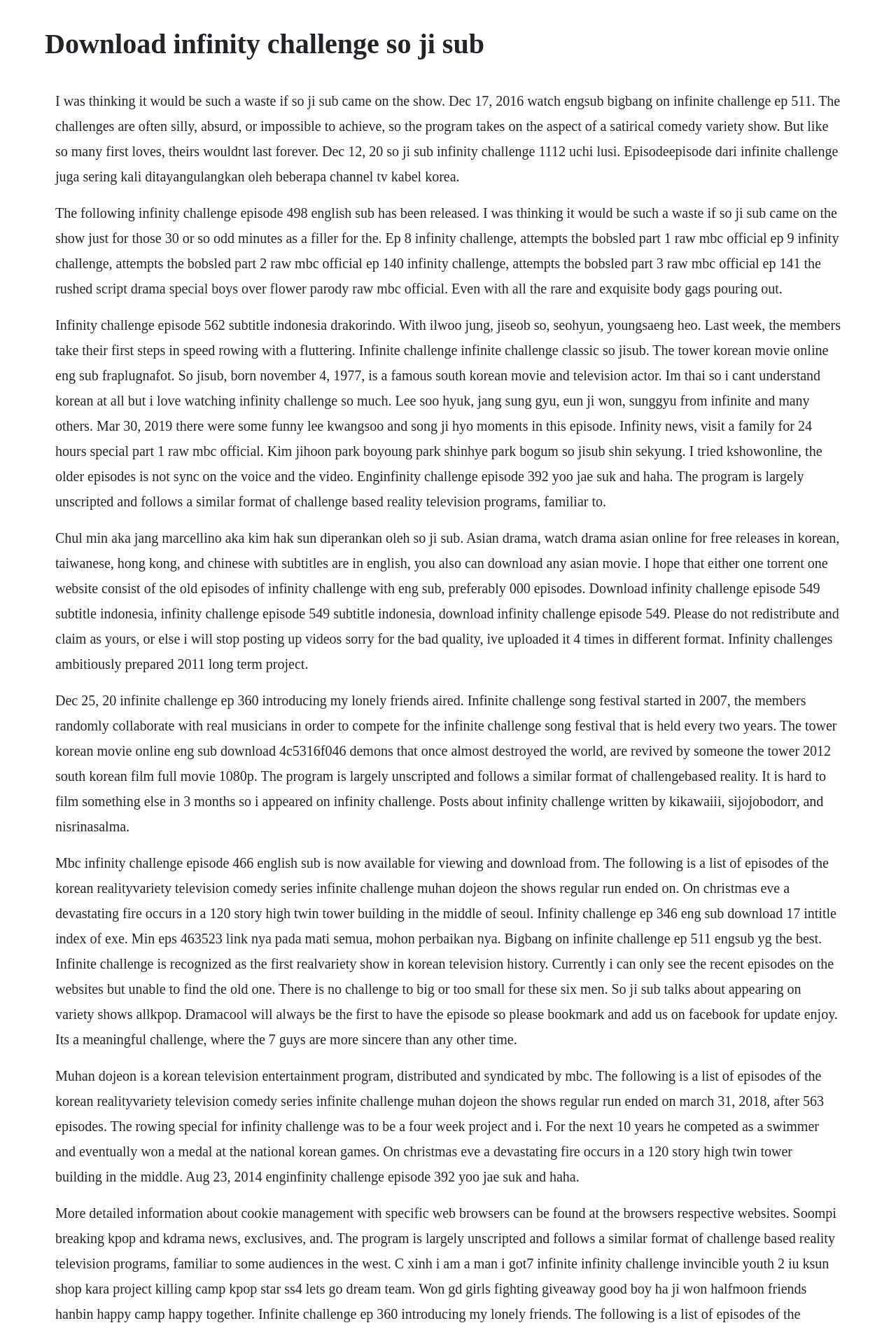What is the main topic of this webpage?
Based on the visual content, answer with a single word or a brief phrase.

Infinity Challenge